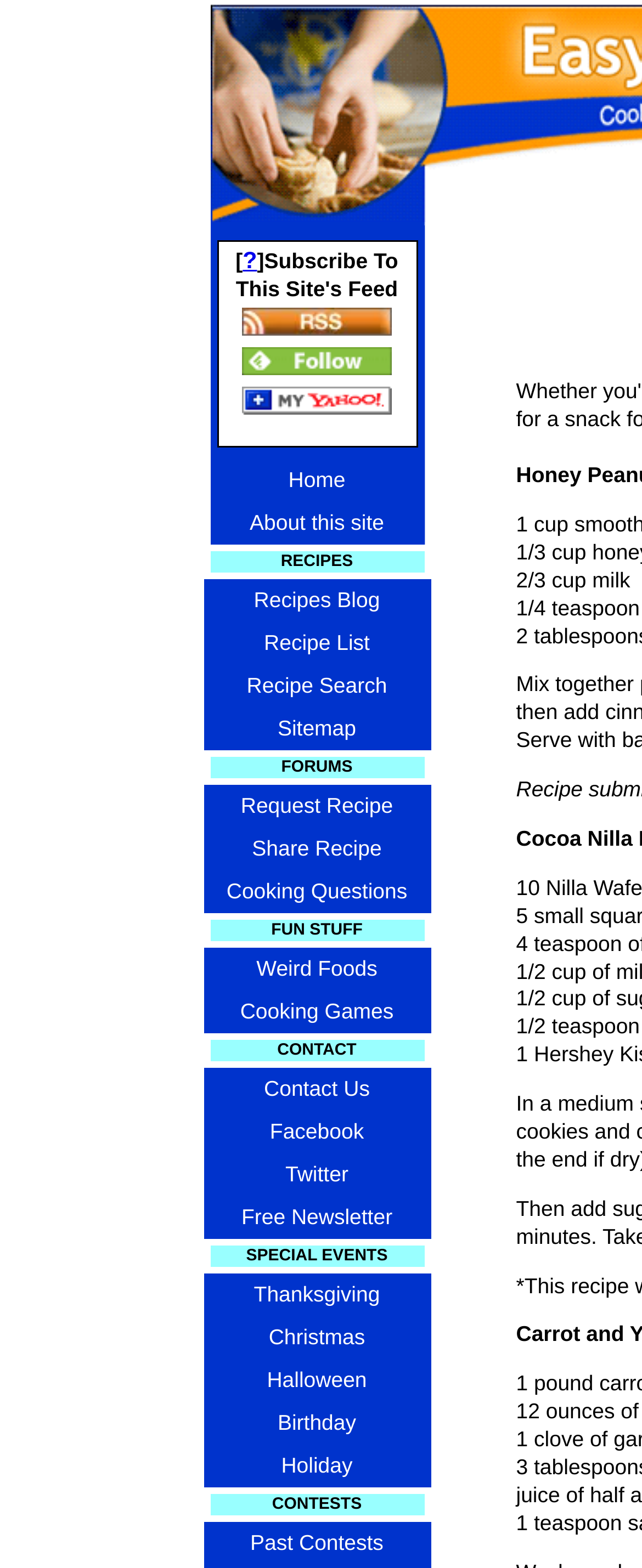Using the element description Birthday, predict the bounding box coordinates for the UI element. Provide the coordinates in (top-left x, top-left y, bottom-right x, bottom-right y) format with values ranging from 0 to 1.

[0.317, 0.894, 0.671, 0.921]